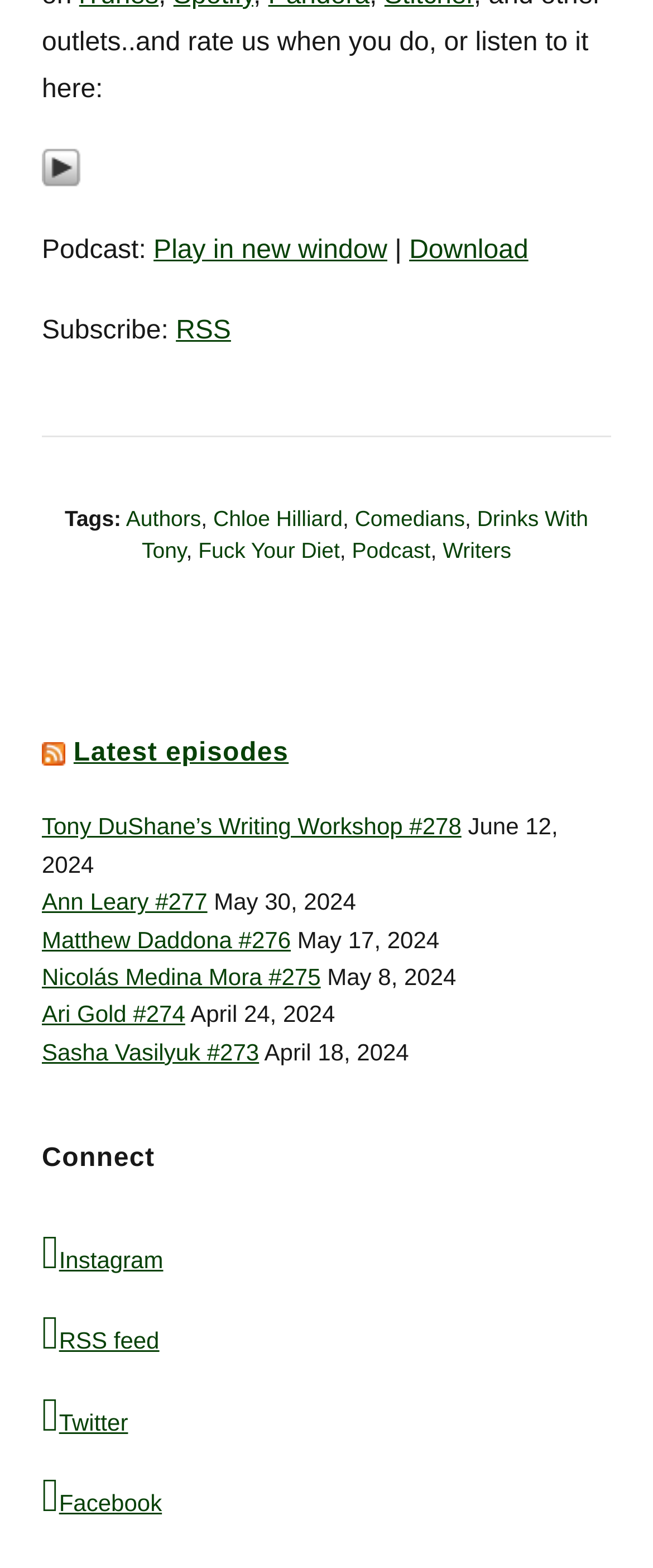Please specify the bounding box coordinates of the clickable region to carry out the following instruction: "Download the podcast". The coordinates should be four float numbers between 0 and 1, in the format [left, top, right, bottom].

[0.627, 0.15, 0.809, 0.169]